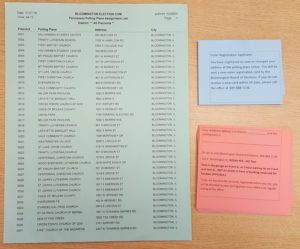What is the purpose of the setup on the table?
Provide a well-explained and detailed answer to the question.

The caption suggests that the setup on the table is for a voter registration process, with the organized arrangement of resources and materials aimed at facilitating effective voter outreach.